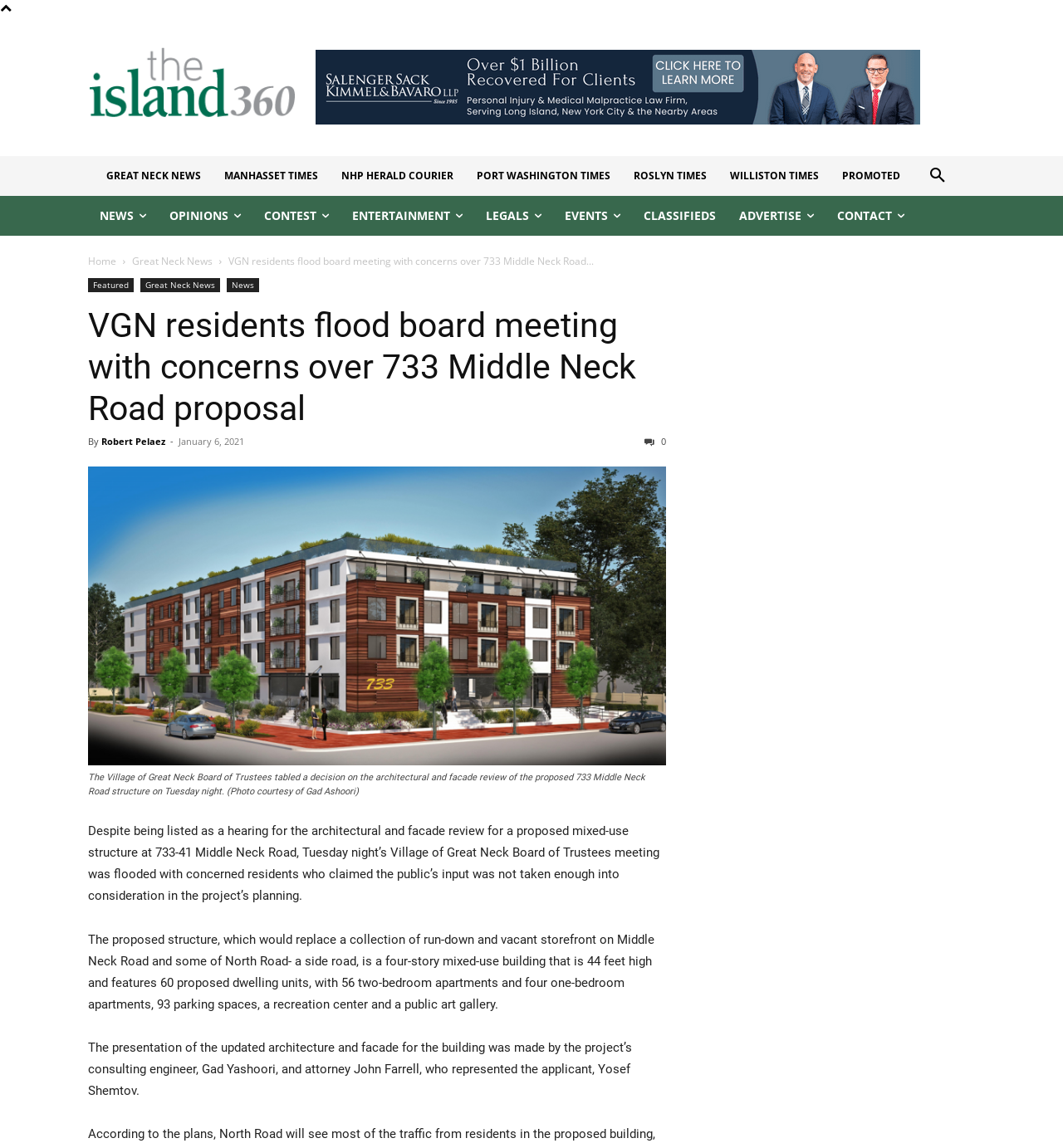Using details from the image, please answer the following question comprehensively:
What is the name of the village where the board meeting took place?

The answer can be found in the article's title 'VGN residents flood board meeting with concerns over 733 Middle Neck Road proposal' where VGN stands for Village of Great Neck.